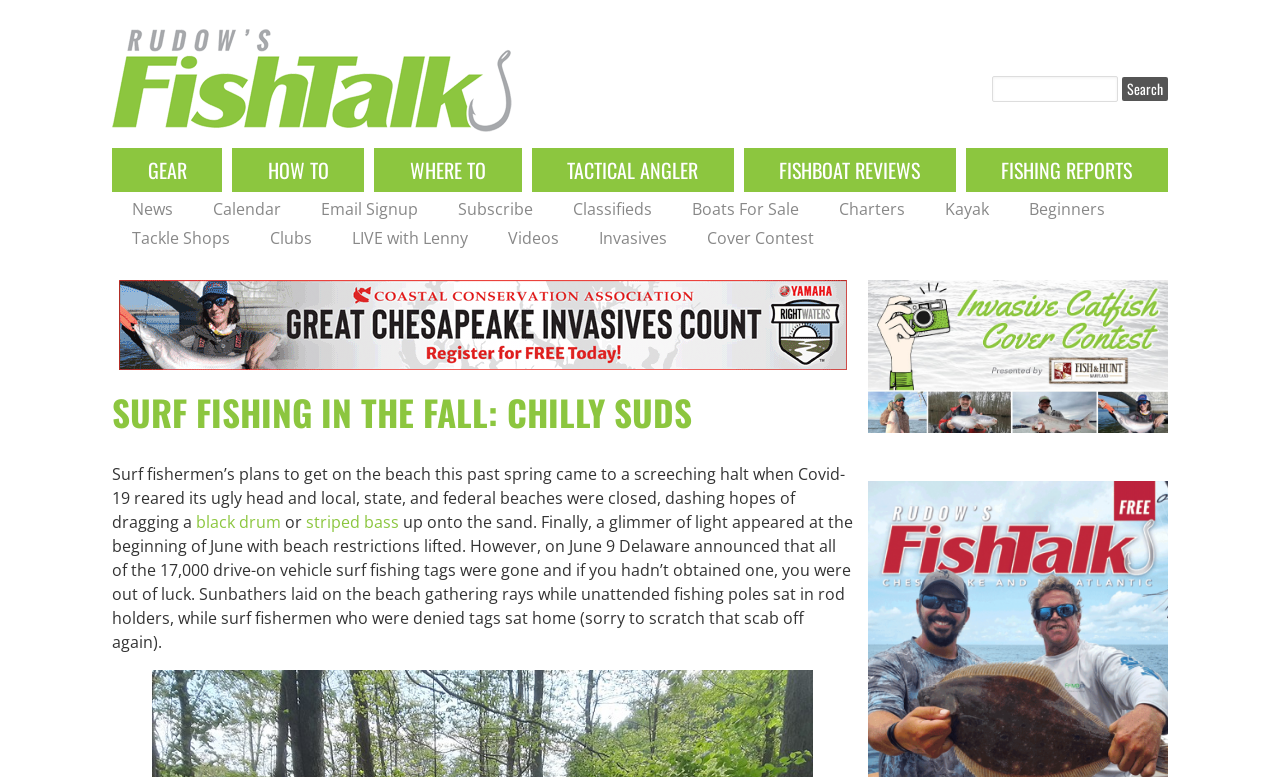What is the purpose of the search box?
From the image, provide a succinct answer in one word or a short phrase.

To search the website